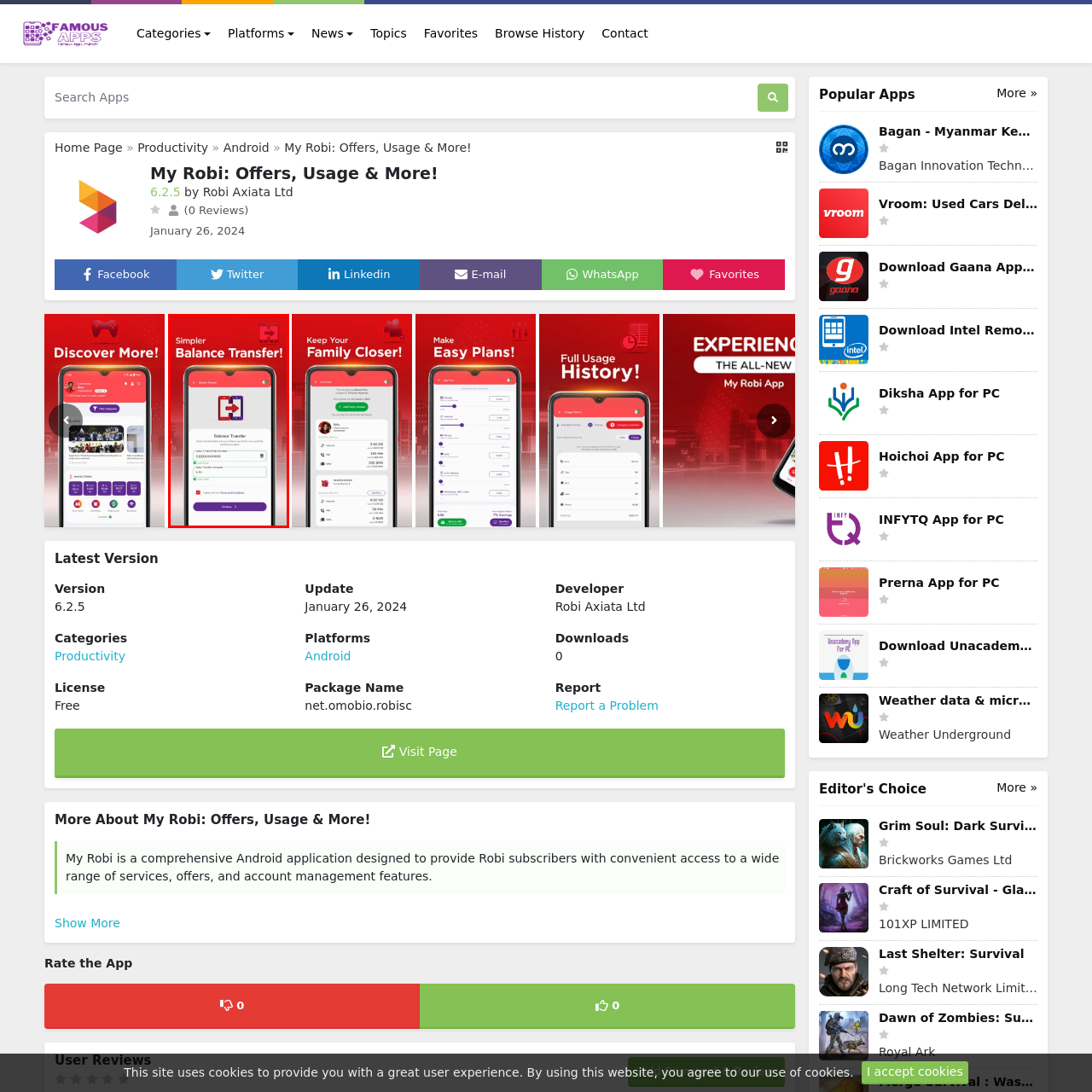Analyze the content inside the red-marked area, What is hinted at in the background of the app? Answer using only one word or a concise phrase.

Cityscape